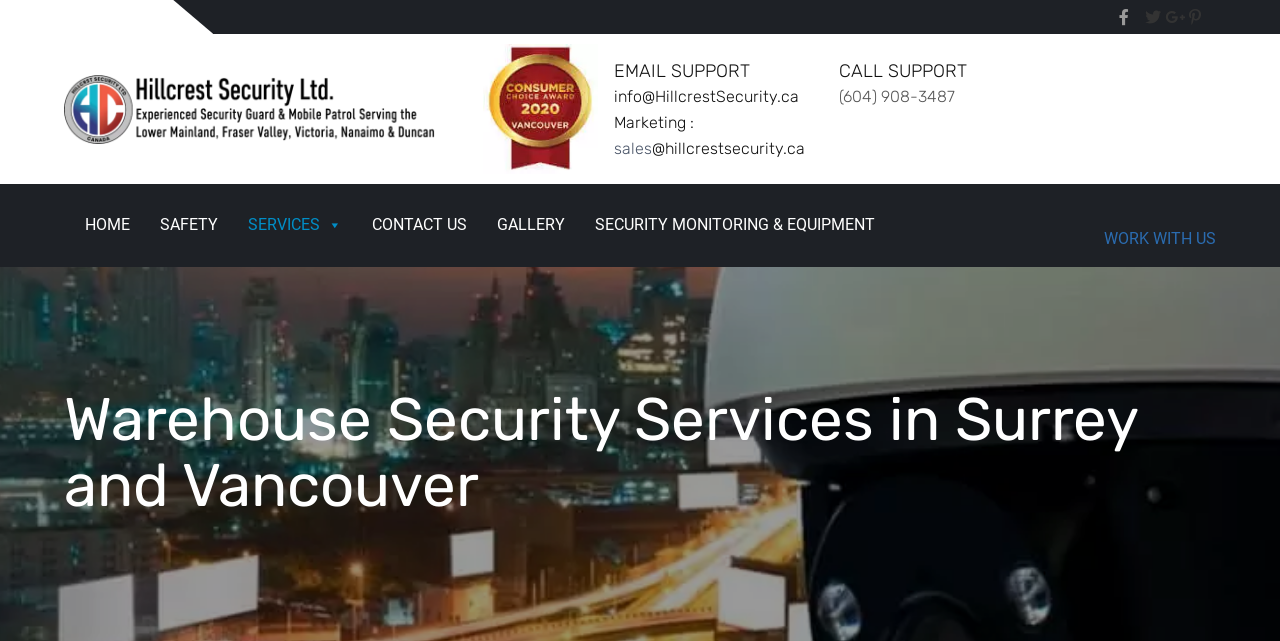Locate the bounding box coordinates of the area where you should click to accomplish the instruction: "Click the CALL SUPPORT link".

[0.655, 0.088, 0.796, 0.172]